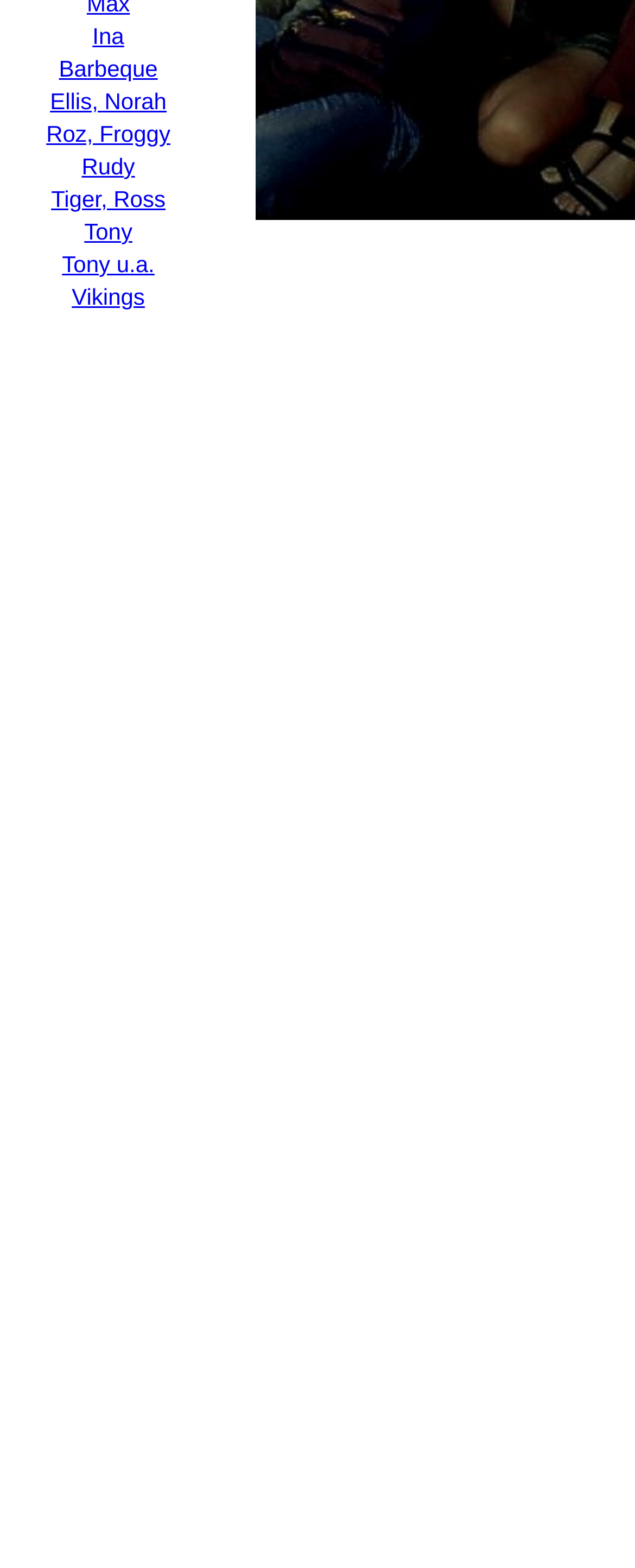Determine the bounding box coordinates (top-left x, top-left y, bottom-right x, bottom-right y) of the UI element described in the following text: Vikings

[0.113, 0.181, 0.228, 0.197]